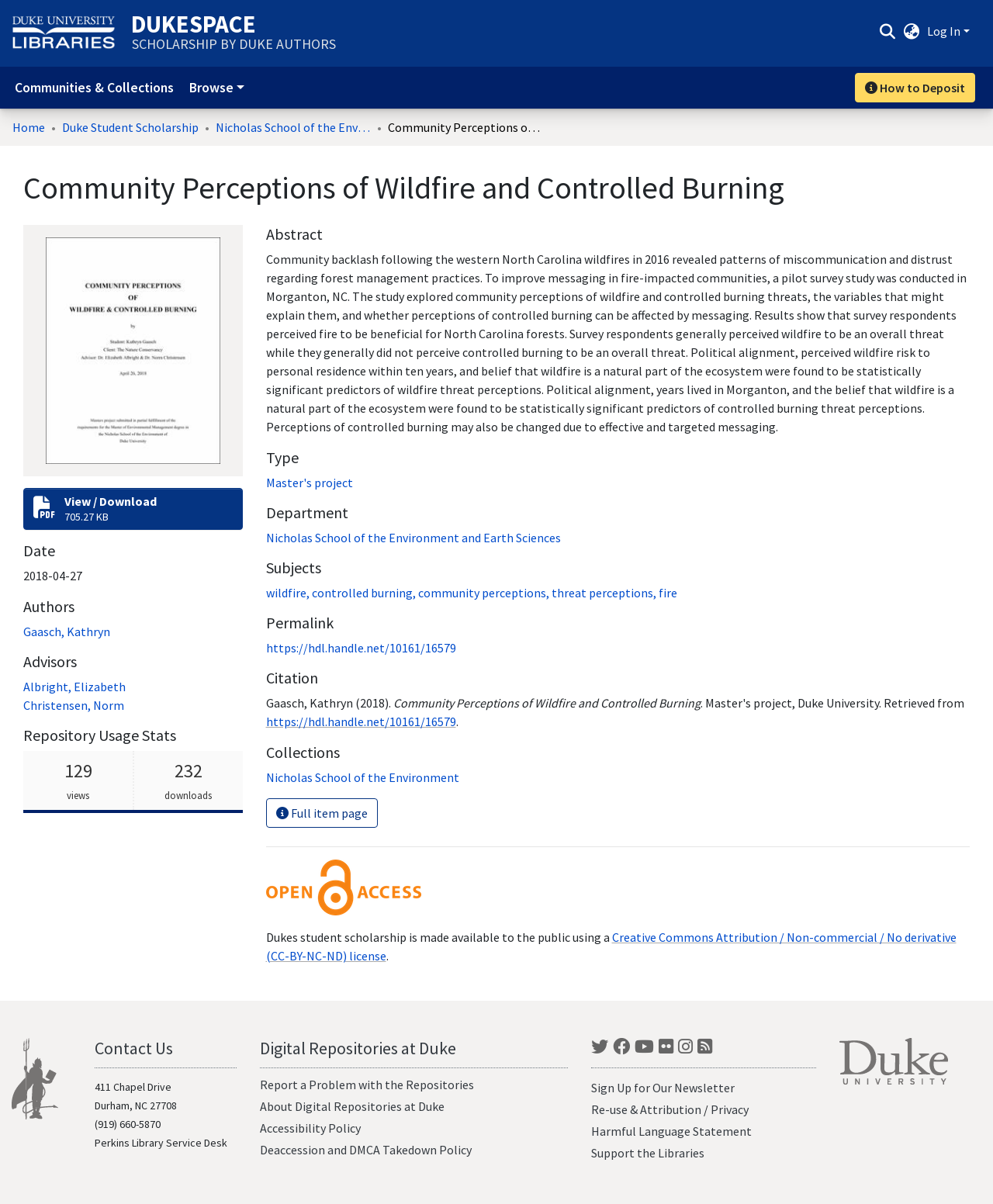Locate the bounding box coordinates of the segment that needs to be clicked to meet this instruction: "Search for something".

[0.88, 0.013, 0.904, 0.037]